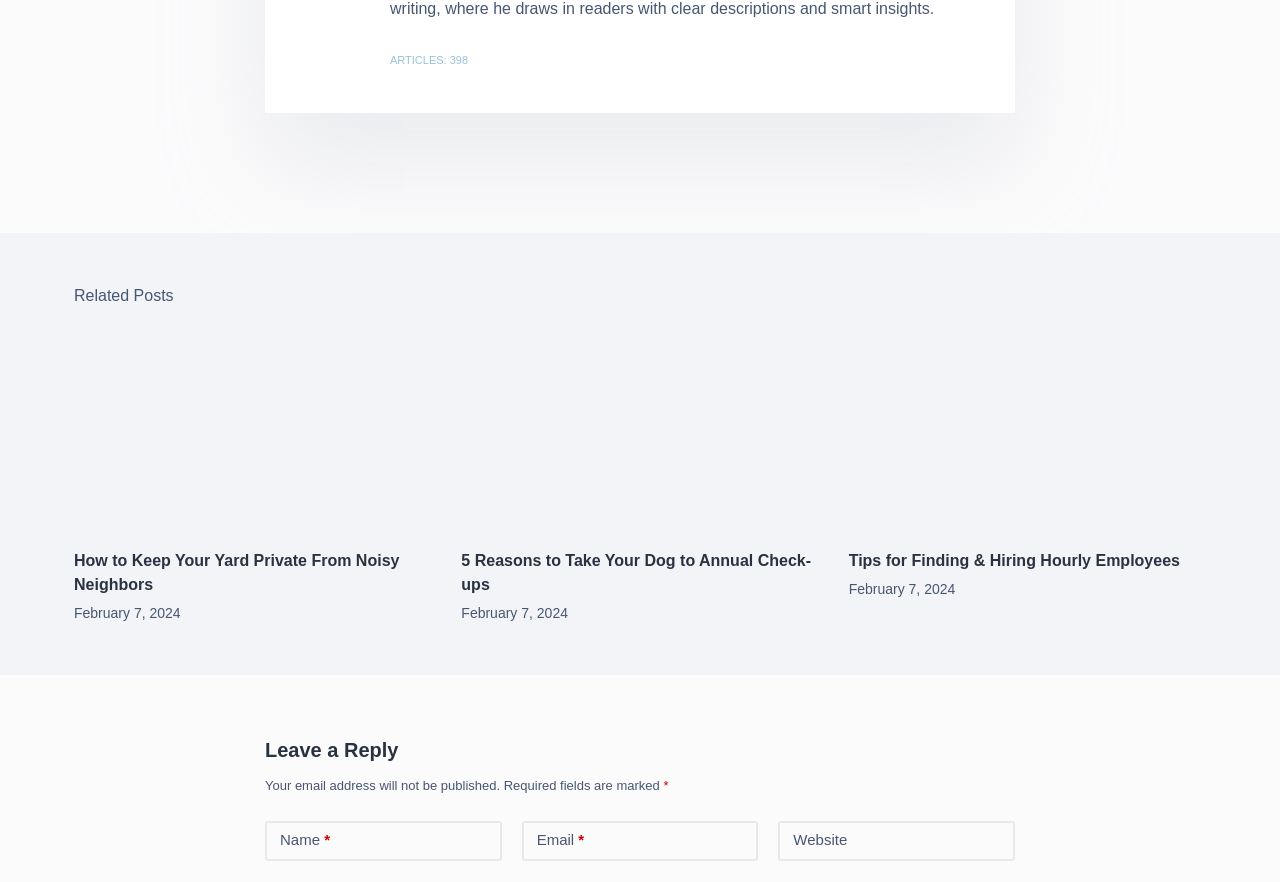How many required fields are there in the reply form? Observe the screenshot and provide a one-word or short phrase answer.

2